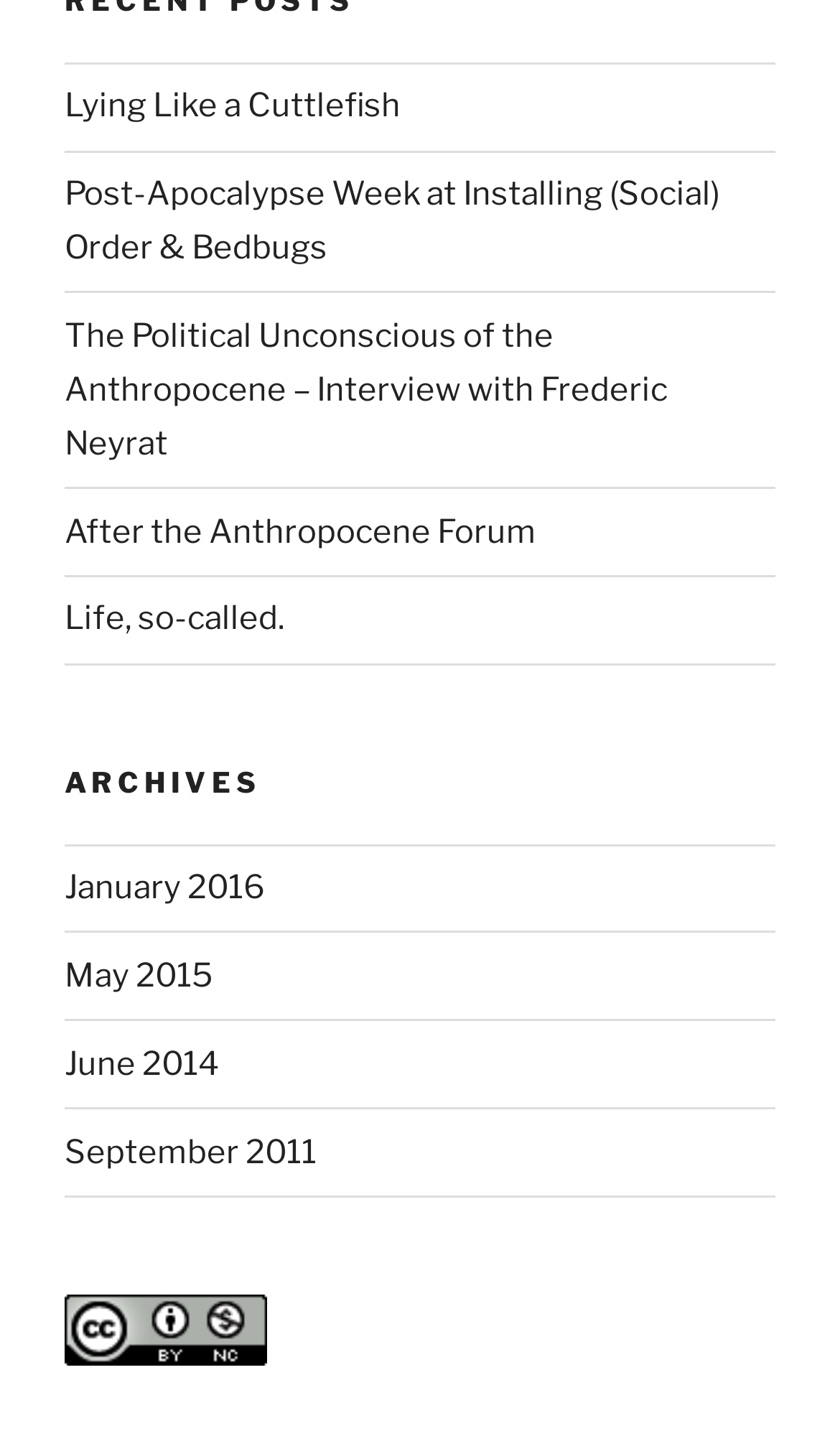Could you find the bounding box coordinates of the clickable area to complete this instruction: "view the 'After the Anthropocene Forum'"?

[0.077, 0.358, 0.638, 0.385]